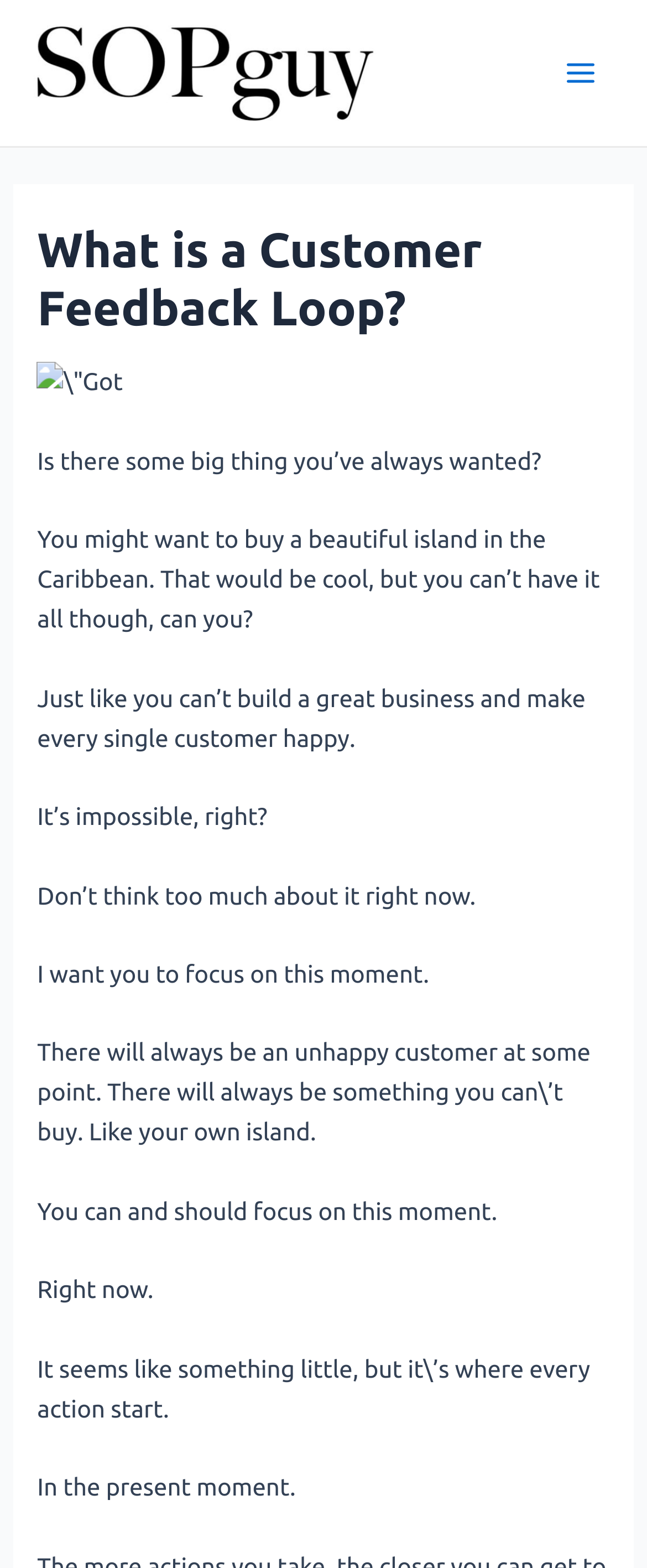Please examine the image and provide a detailed answer to the question: What is the tone of the webpage?

The tone of the webpage is motivational because the text is encouraging the reader to focus on the present moment and take action, with phrases like 'You can and should focus on this moment' and 'It seems like something little, but it’s where every action starts'.